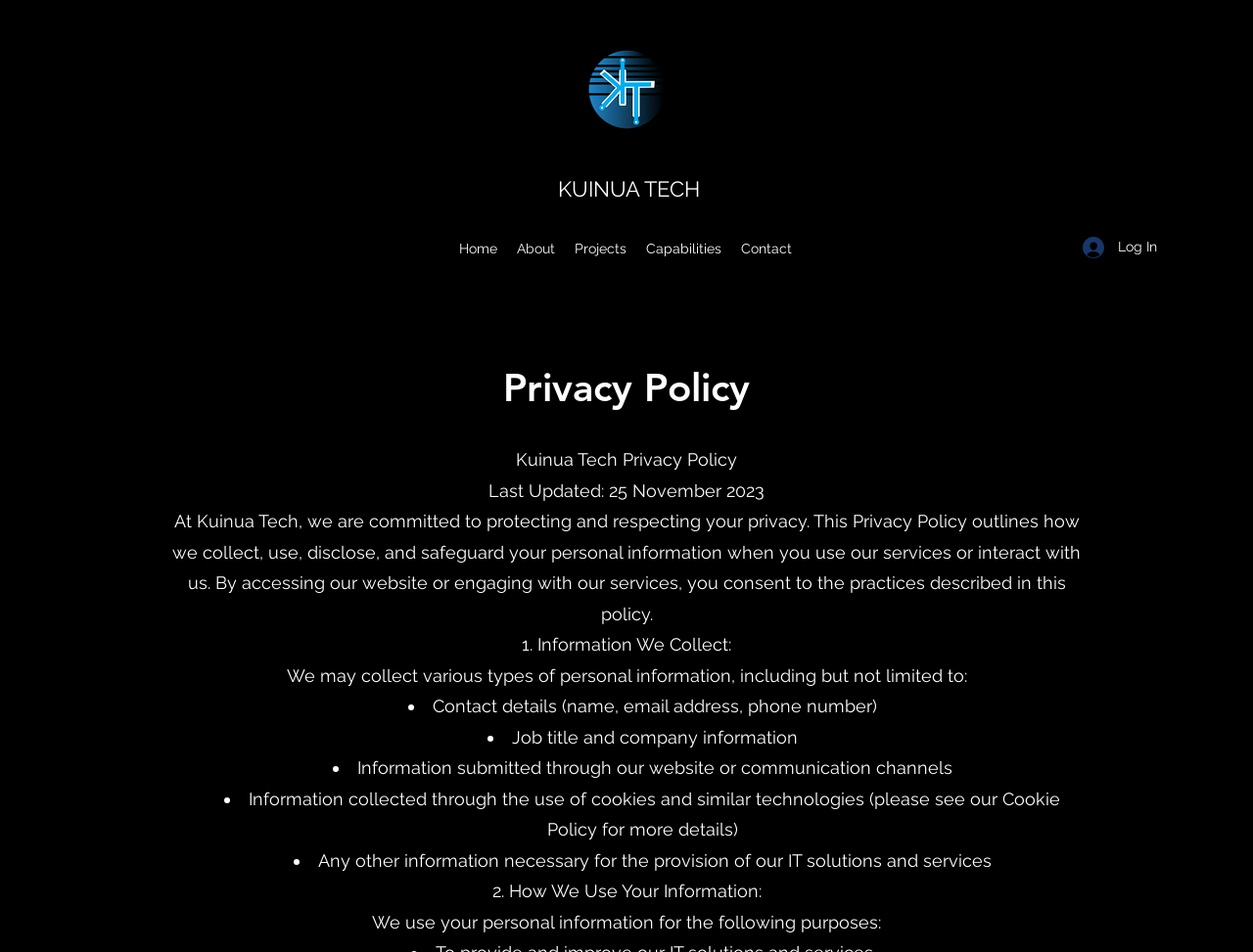What is the purpose of the Privacy Policy?
Refer to the image and provide a concise answer in one word or phrase.

To protect and respect user privacy